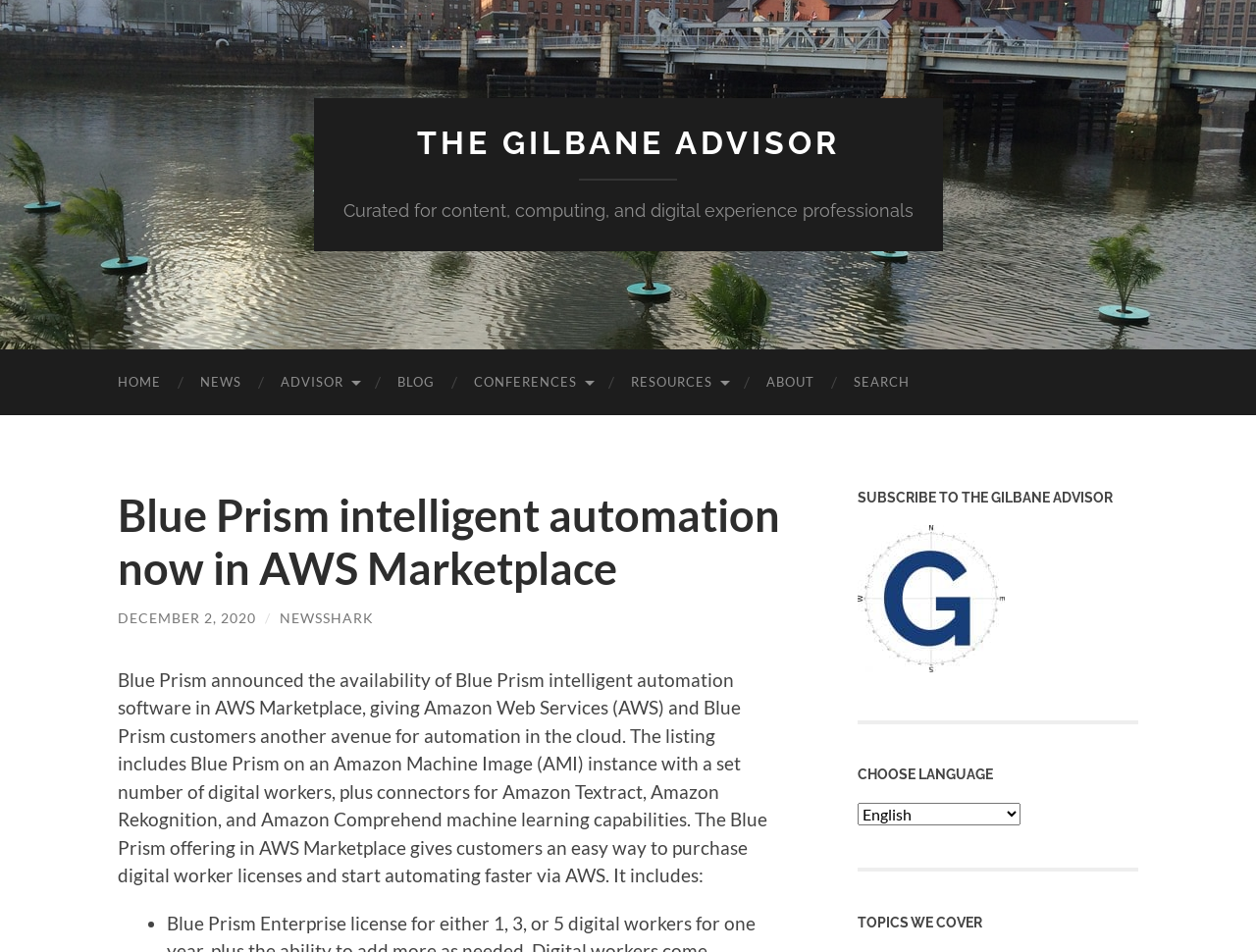Please mark the bounding box coordinates of the area that should be clicked to carry out the instruction: "Go to HOME page".

[0.078, 0.367, 0.144, 0.436]